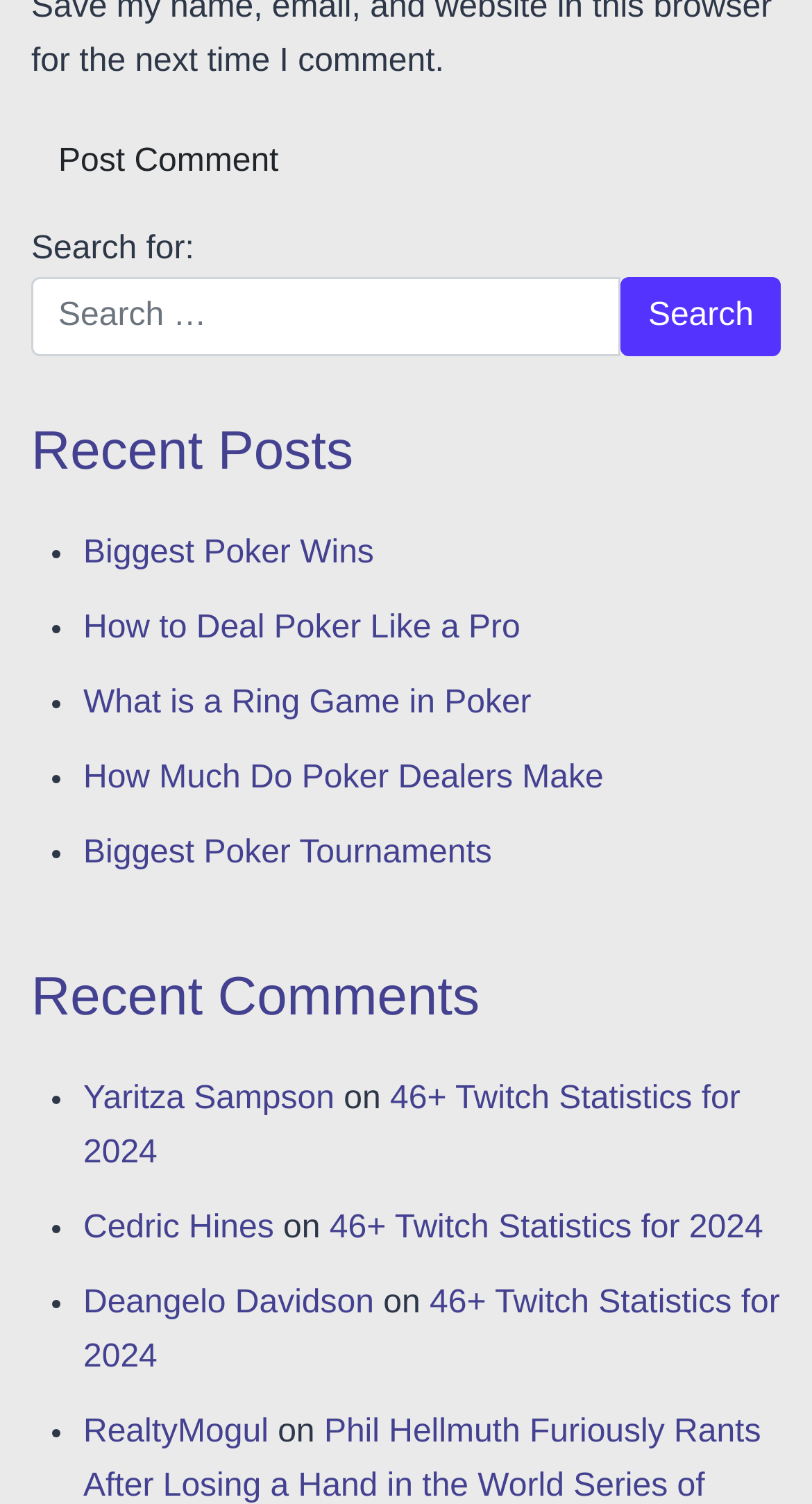Find the bounding box coordinates for the element that must be clicked to complete the instruction: "Enter email address". The coordinates should be four float numbers between 0 and 1, indicated as [left, top, right, bottom].

None